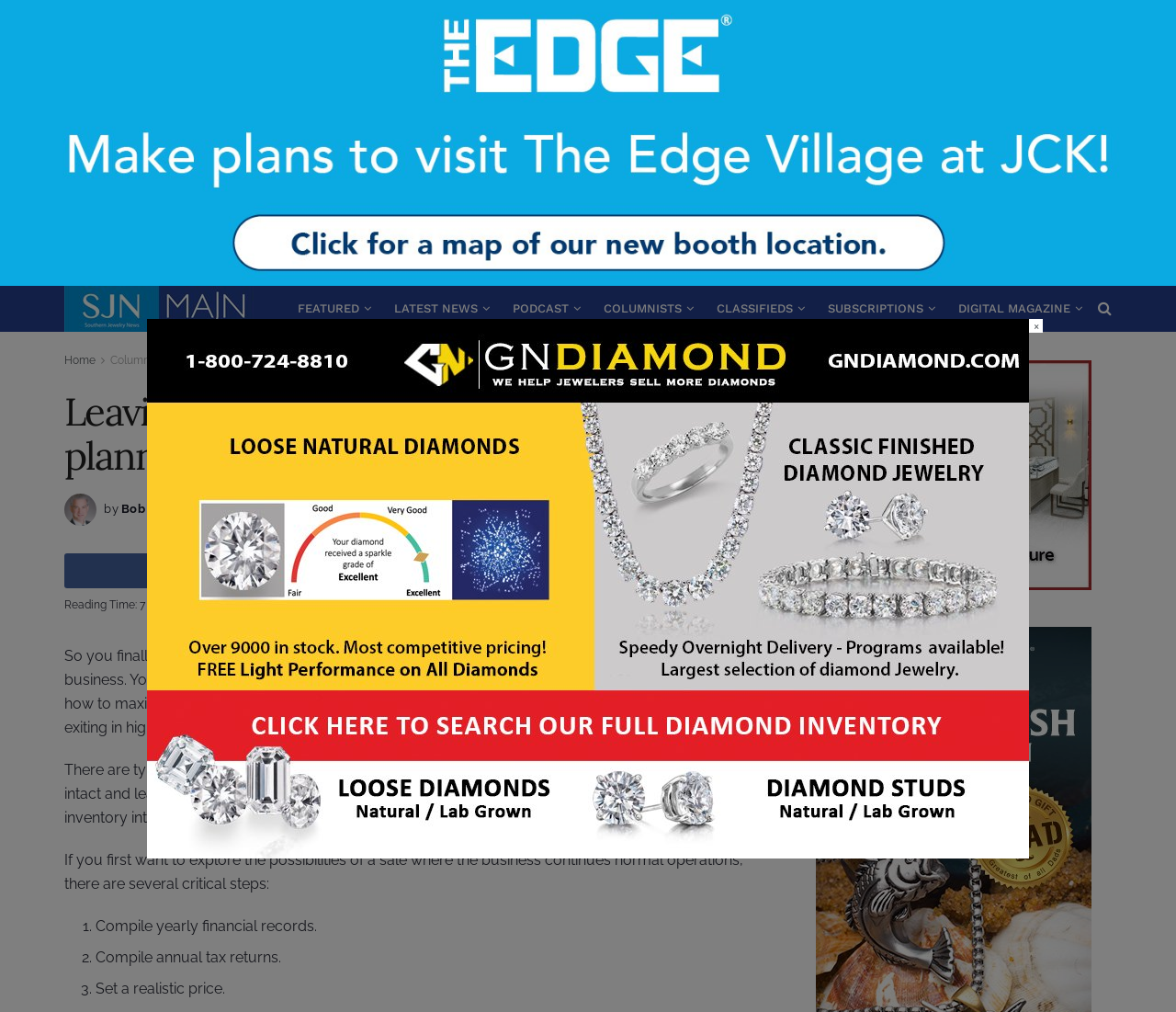What is the first step in preparing to sell a retail business?
Answer the question with a detailed explanation, including all necessary information.

The article lists several critical steps to take when preparing to sell a retail business, and the first step mentioned is to compile yearly financial records.